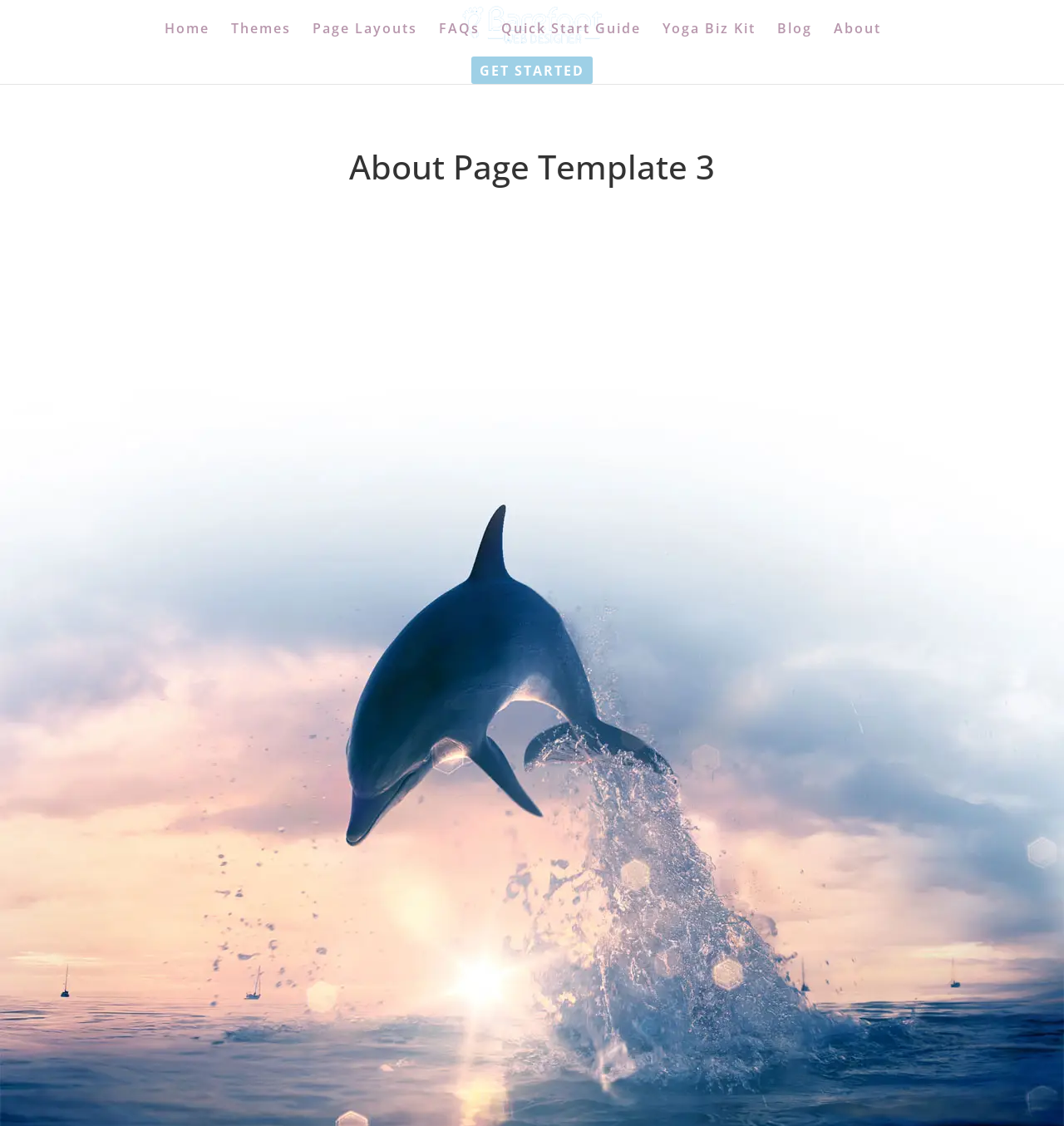Please give a succinct answer to the question in one word or phrase:
How many main navigation links are there?

7